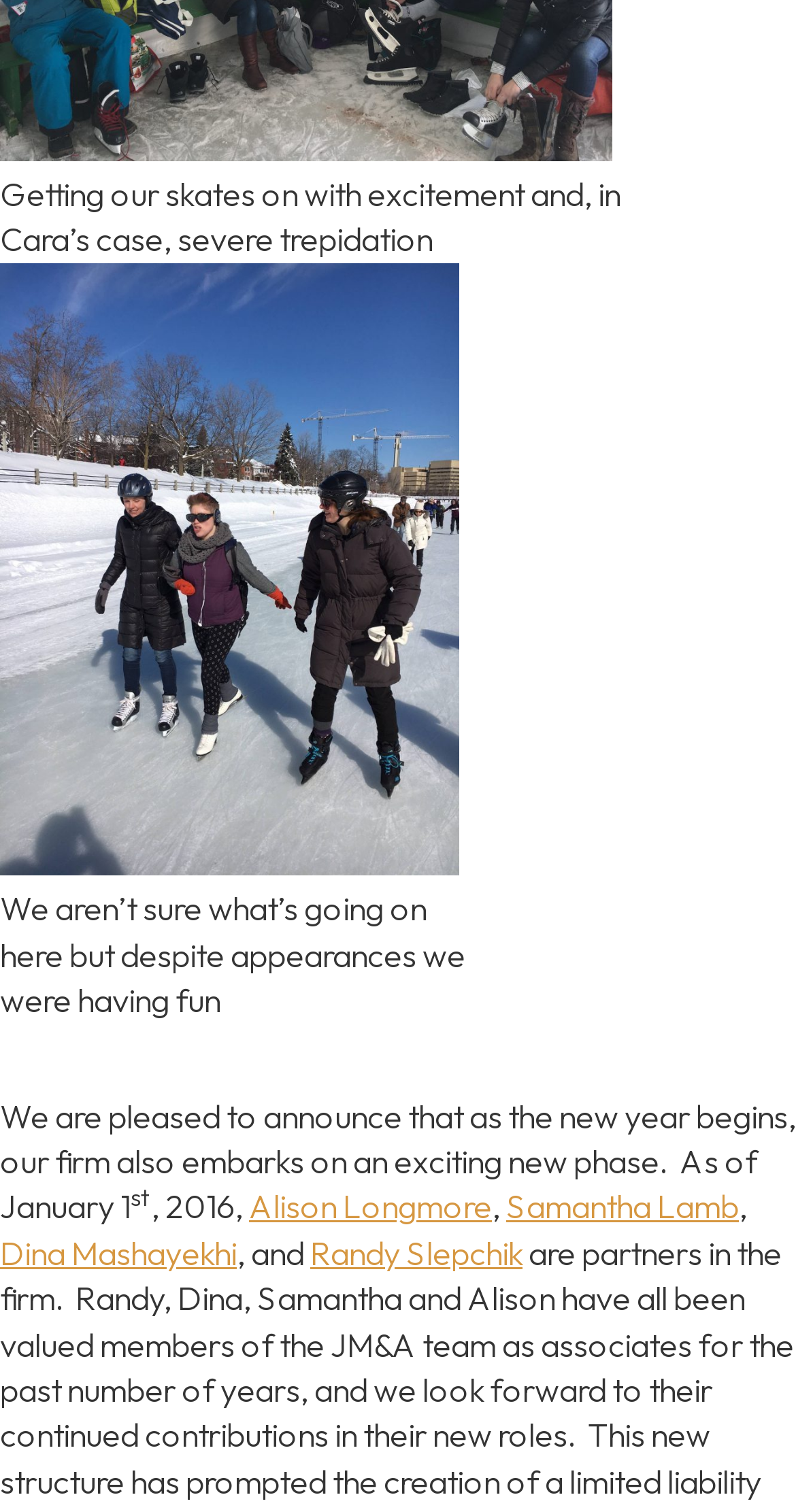Respond to the following question using a concise word or phrase: 
What is the tone of the second image caption?

Humorous